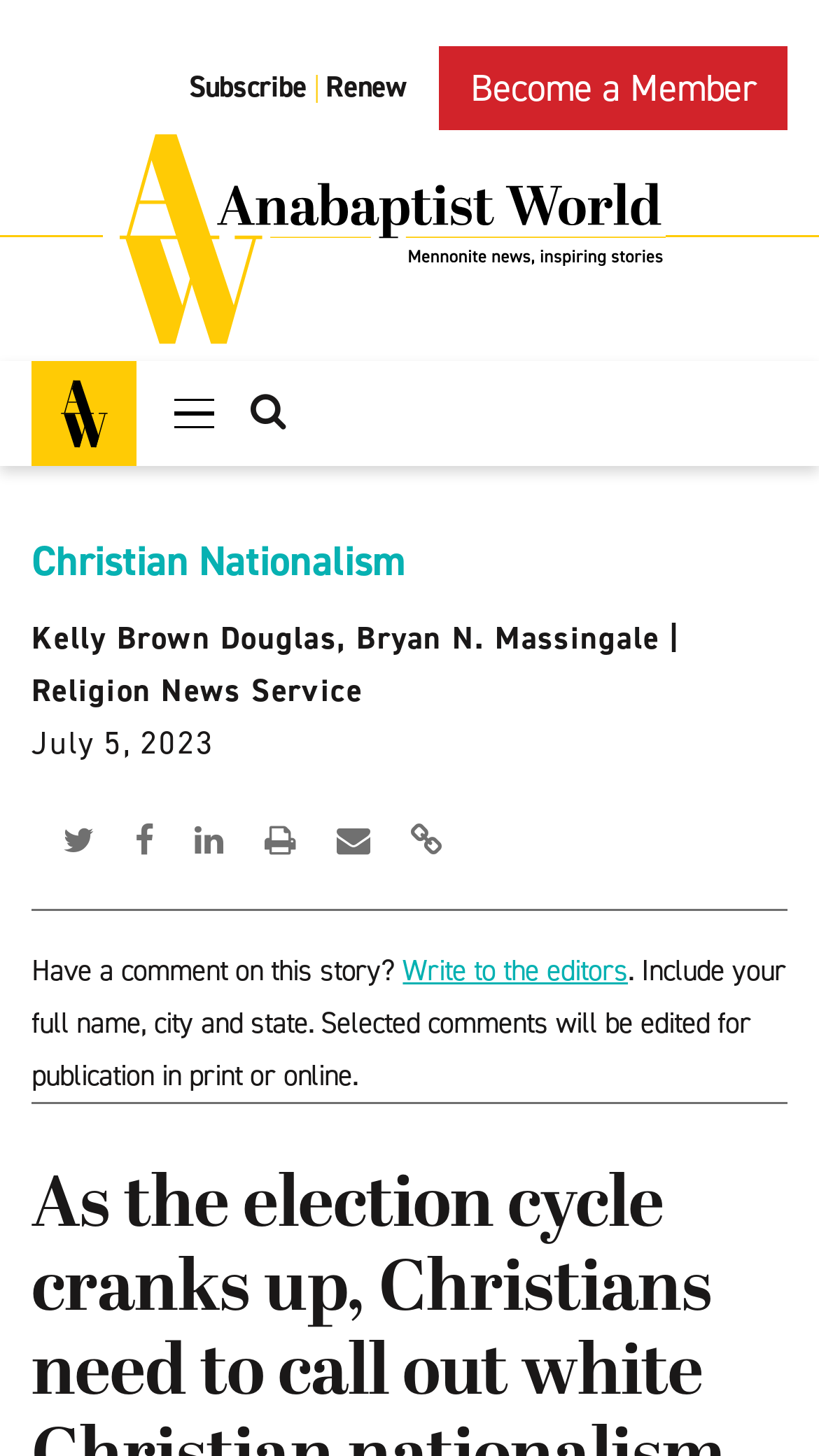Identify the bounding box for the described UI element. Provide the coordinates in (top-left x, top-left y, bottom-right x, bottom-right y) format with values ranging from 0 to 1: alt="Anabaptist World" title="Anabaptist World"

[0.125, 0.148, 0.834, 0.18]